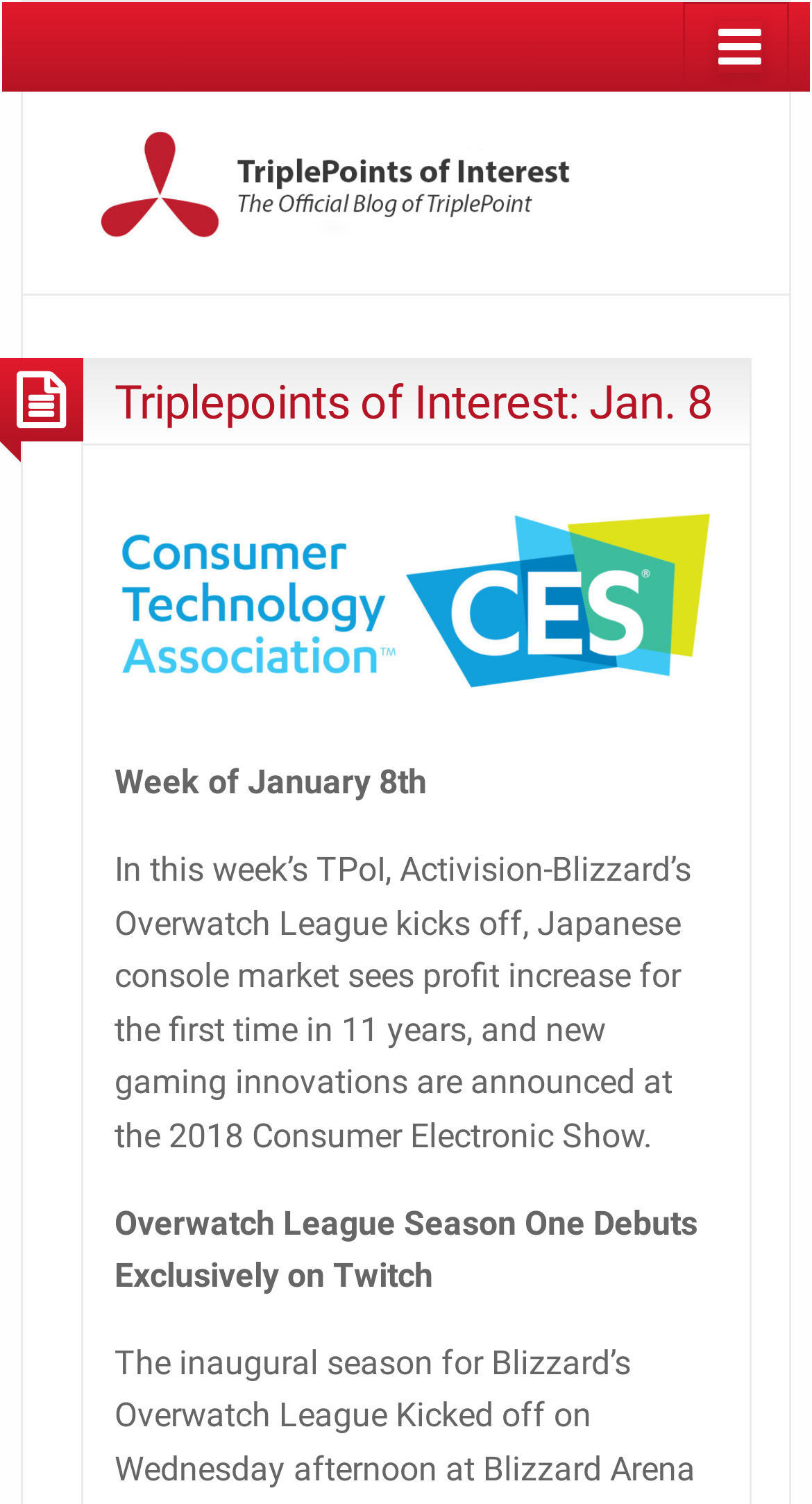Provide an in-depth caption for the webpage.

The webpage is titled "Triplepoints of Interest: Jan. 8" and features a header with a logo image on the top left, accompanied by a heading with the same title. Below the header, there is a brief summary of the content, which reads "Week of January 8th In this week’s TPoI, Activision-Blizzard’s Overwatch League kicks off, Japanese console market sees profit increase for the first time in 11 years, and new gaming innovations are announced at the 2018 Consumer Electronic Show."

On the top right, there is a button with an icon, which is not expanded by default. The main content area has three paragraphs of text. The first paragraph is a brief introduction, the second paragraph has a title "Overwatch League Season One Debuts Exclusively on Twitch", and the third paragraph is not explicitly titled but appears to be a continuation of the main content.

The layout of the webpage is organized, with clear headings and concise text. The elements are positioned in a logical and easy-to-follow manner, making it easy to navigate and read the content.